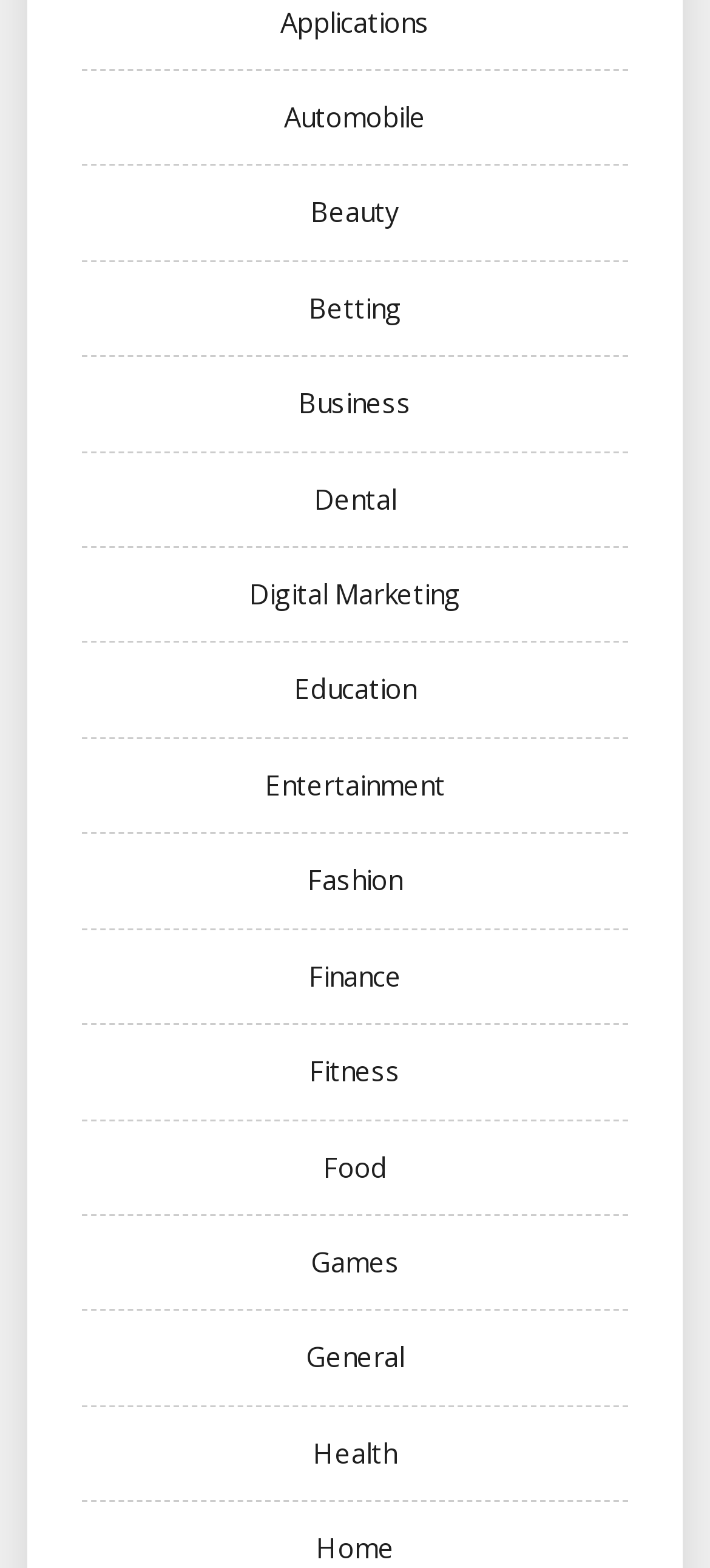Reply to the question with a brief word or phrase: What is the category that comes after 'Entertainment'?

Fashion